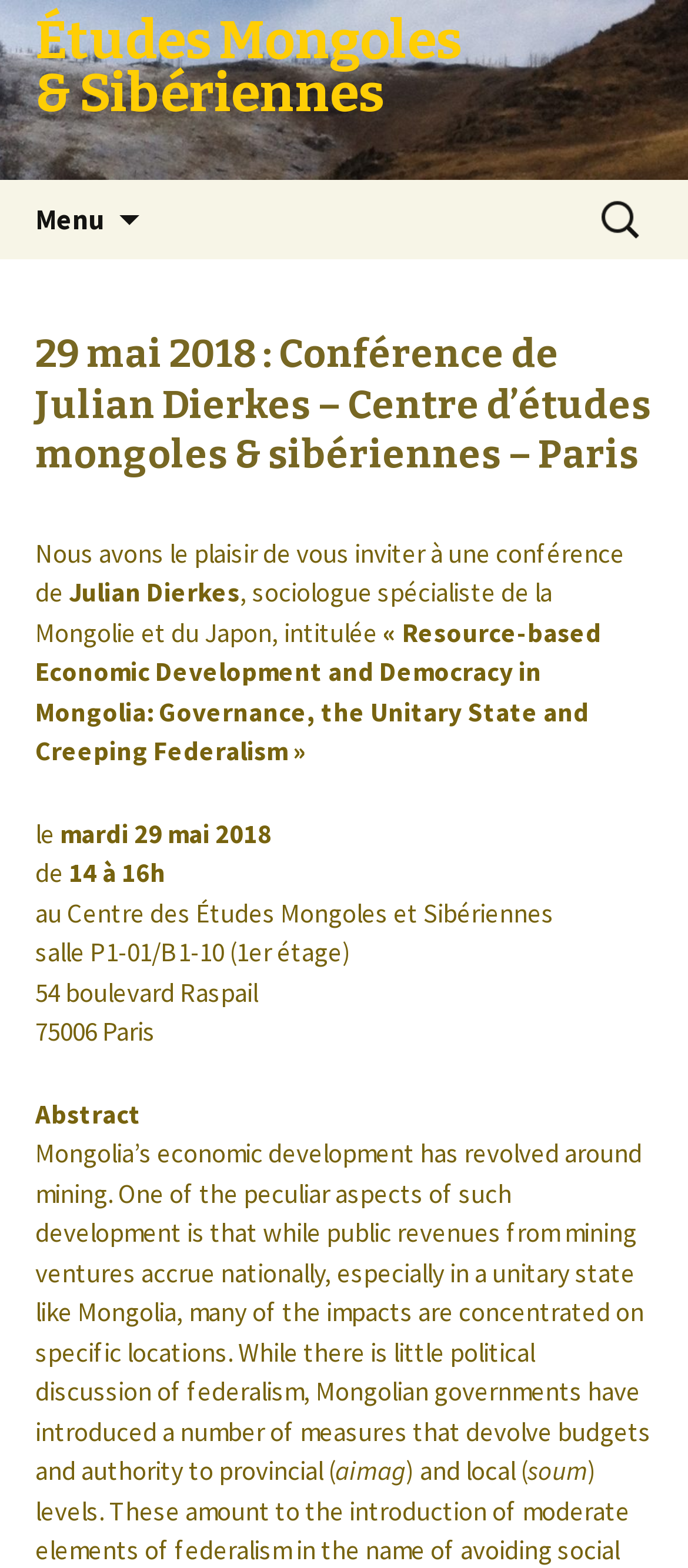Who is the speaker of the conference?
Look at the webpage screenshot and answer the question with a detailed explanation.

The speaker of the conference is Julian Dierkes, a sociologist specializing in Mongolia and Japan, as mentioned in the text 'Nous avons le plaisir de vous inviter à une conférence de Julian Dierkes, sociologue spécialiste de la Mongolie et du Japon...'.